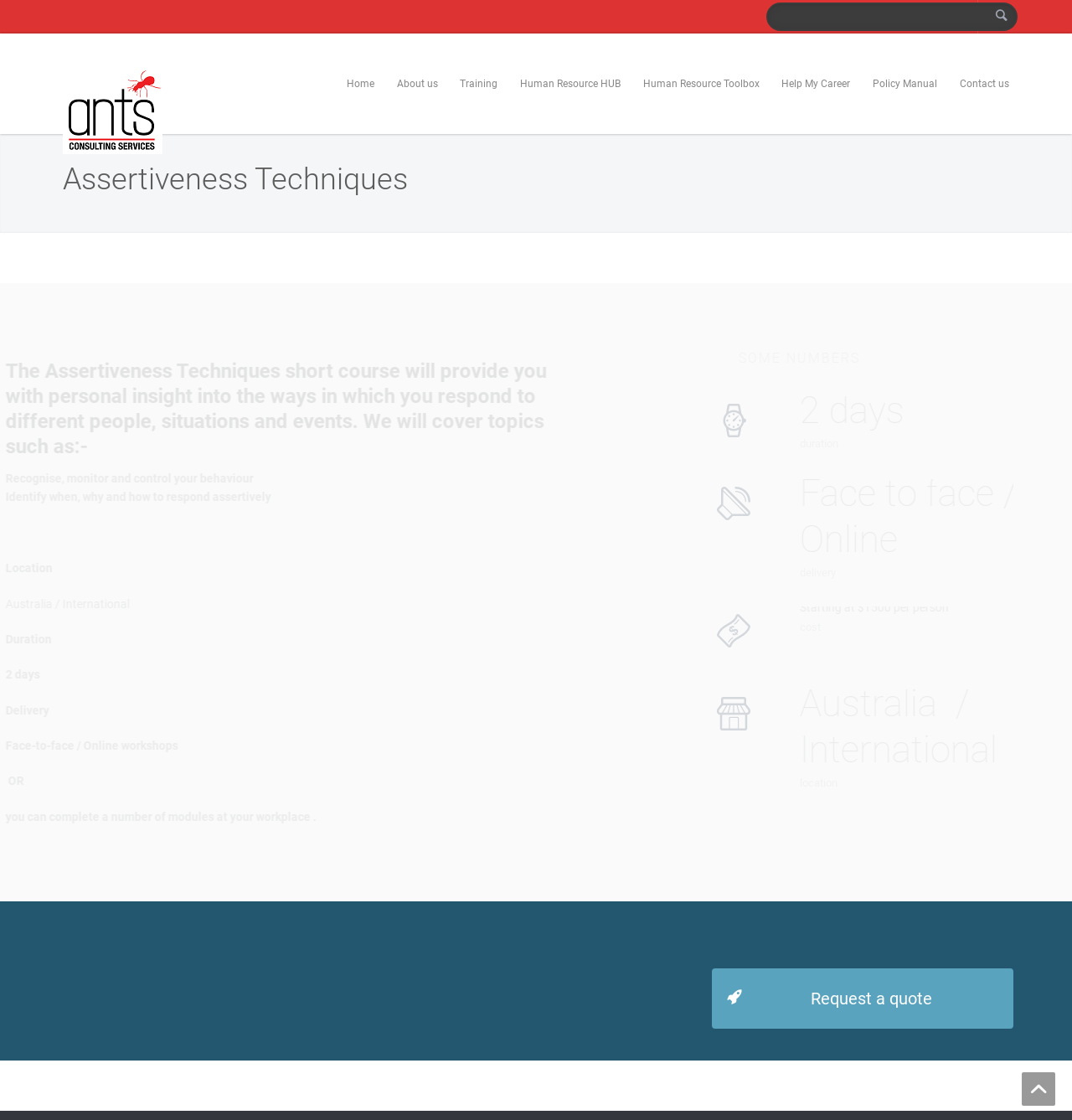What is the delivery method of the Assertiveness Techniques short course?
Using the information presented in the image, please offer a detailed response to the question.

The delivery method of the Assertiveness Techniques short course can be found in the webpage's content section, where it is mentioned that the course is delivered through face-to-face or online workshops.